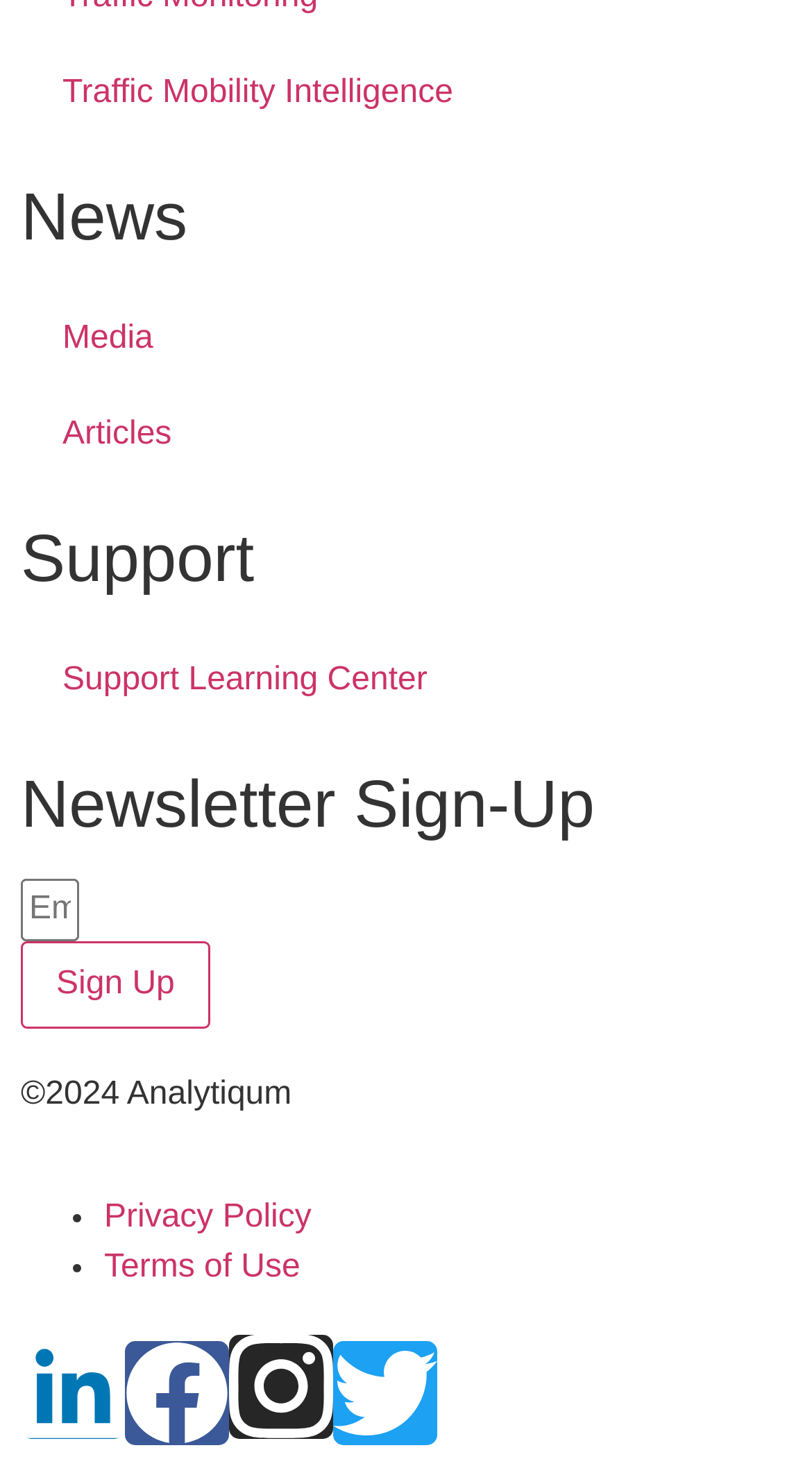Give a one-word or short-phrase answer to the following question: 
Is there a 'Support' section on the webpage?

Yes